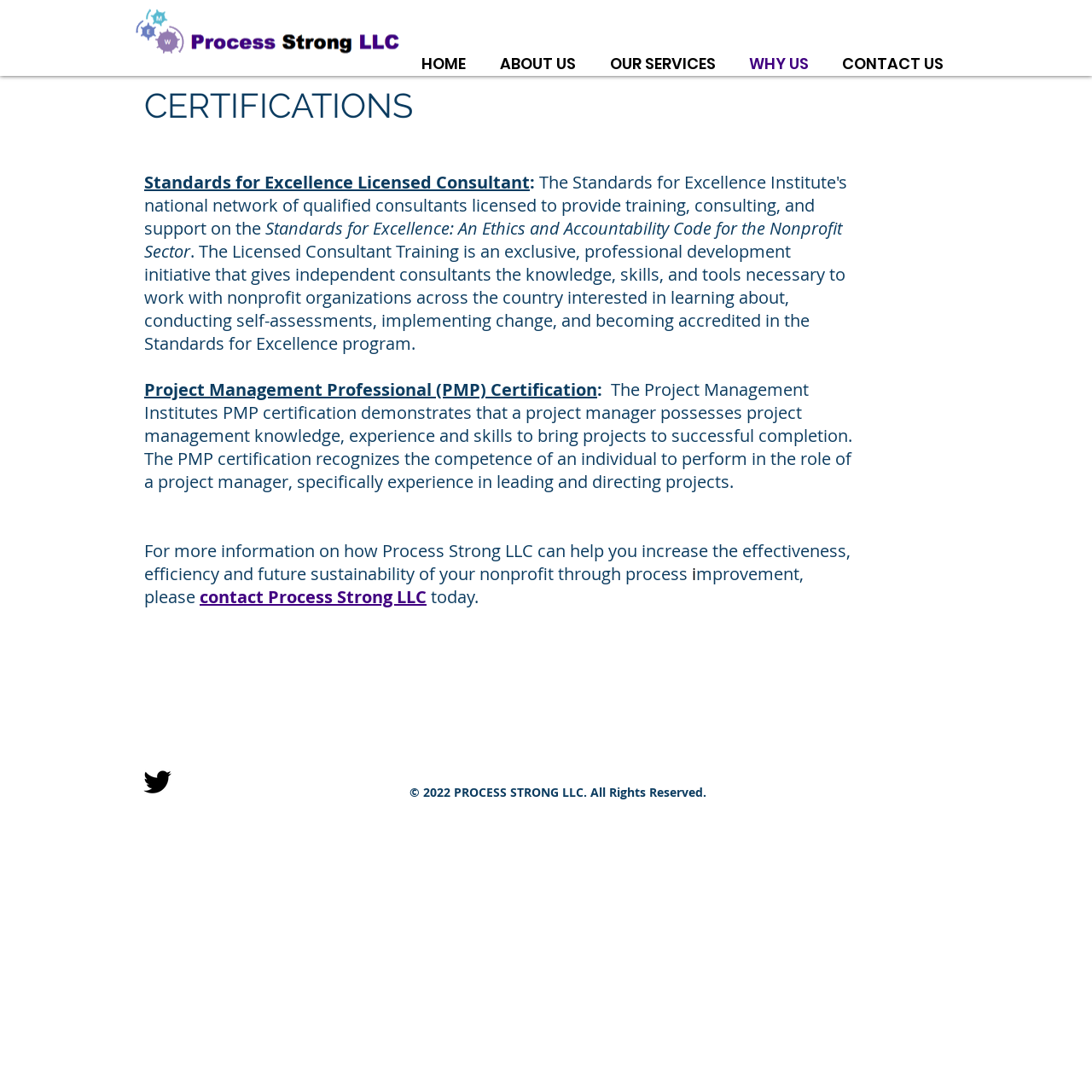Please provide a comprehensive answer to the question based on the screenshot: What is the name of the project management certification?

I found the answer by looking at the link 'Project Management Professional (PMP) Certification', which indicates the name of the certification.